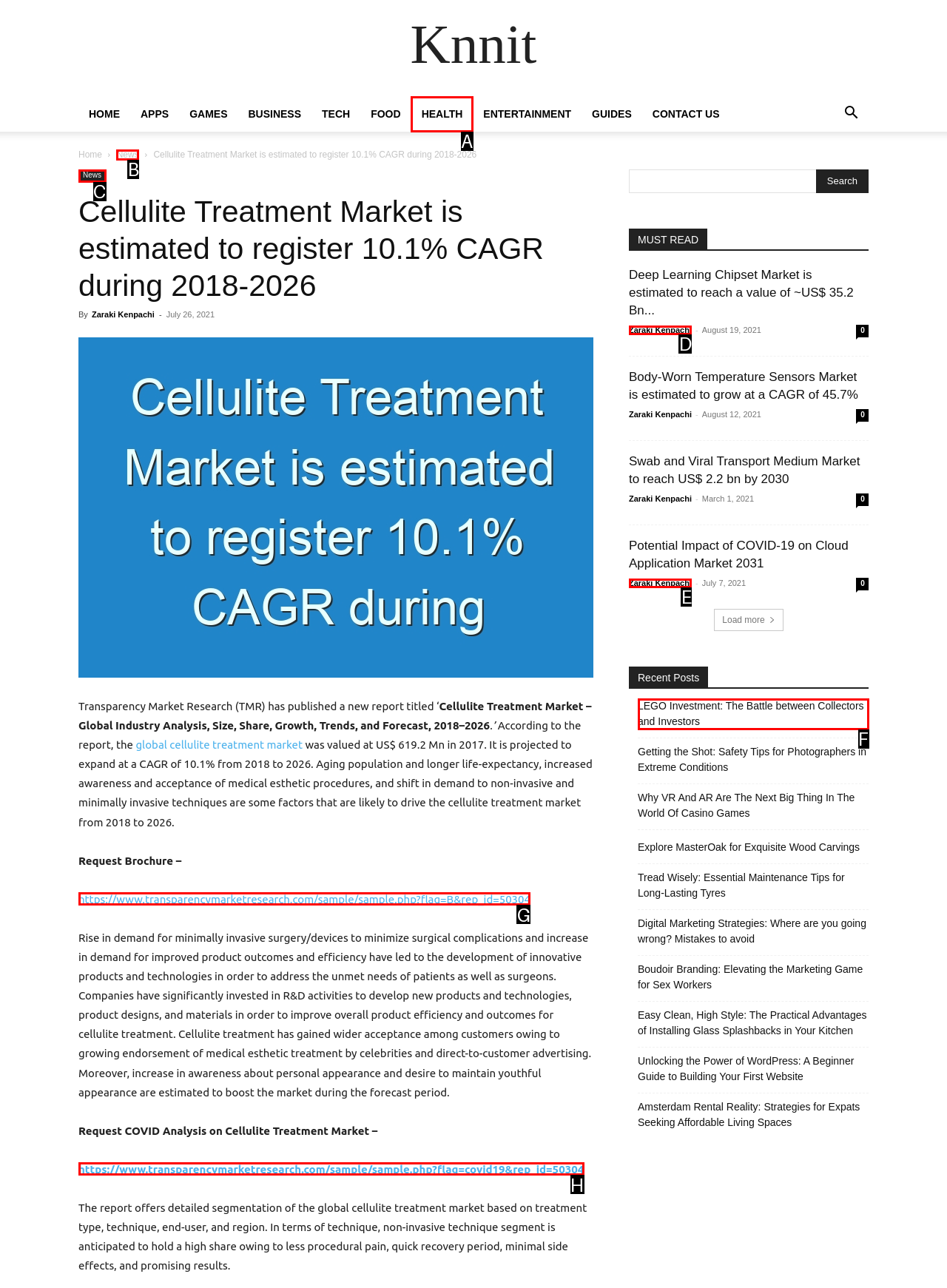Identify the bounding box that corresponds to: Zaraki Kenpachi
Respond with the letter of the correct option from the provided choices.

E